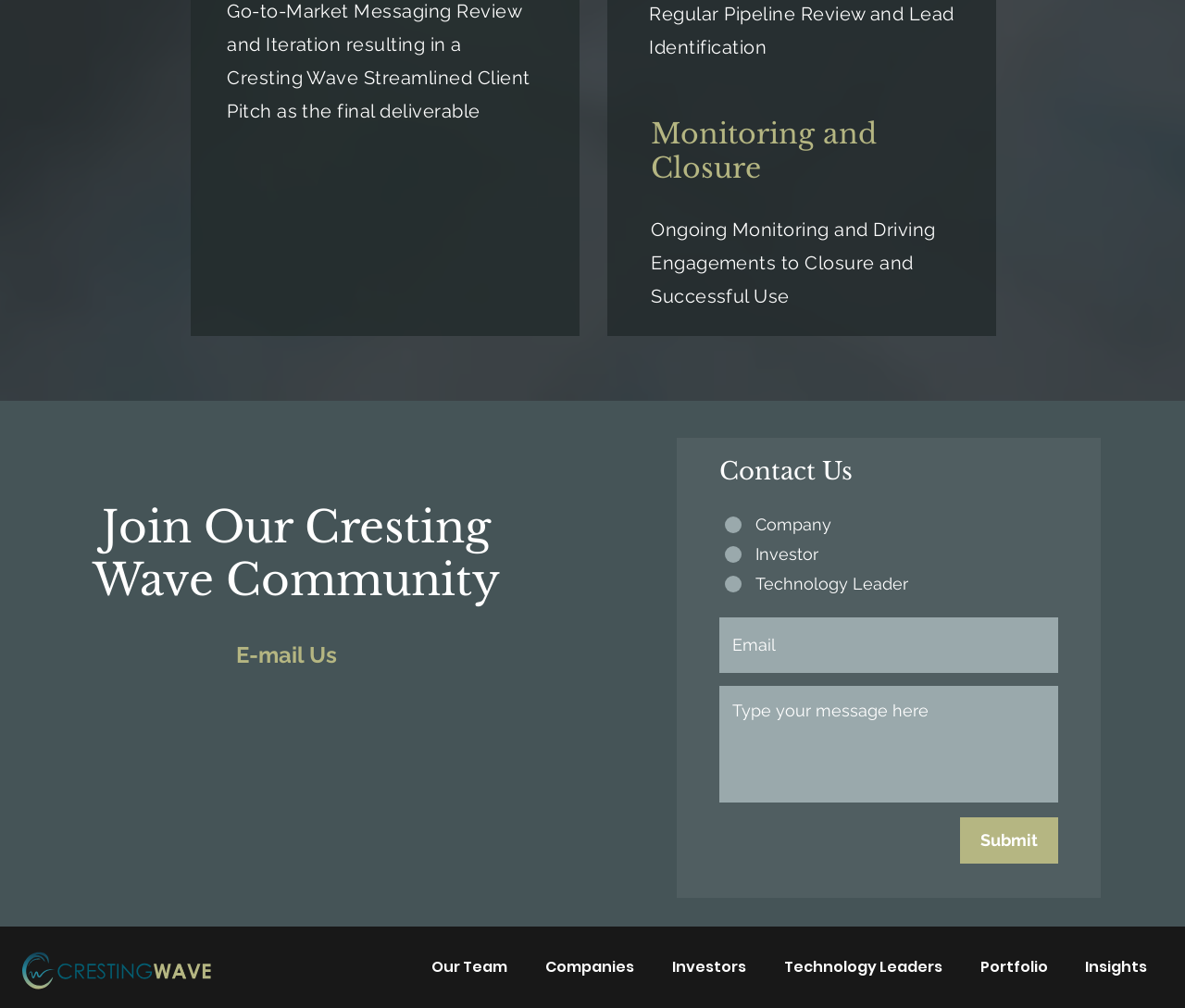Please provide the bounding box coordinates for the UI element as described: "Technology Leaders". The coordinates must be four floats between 0 and 1, represented as [left, top, right, bottom].

[0.642, 0.934, 0.807, 0.985]